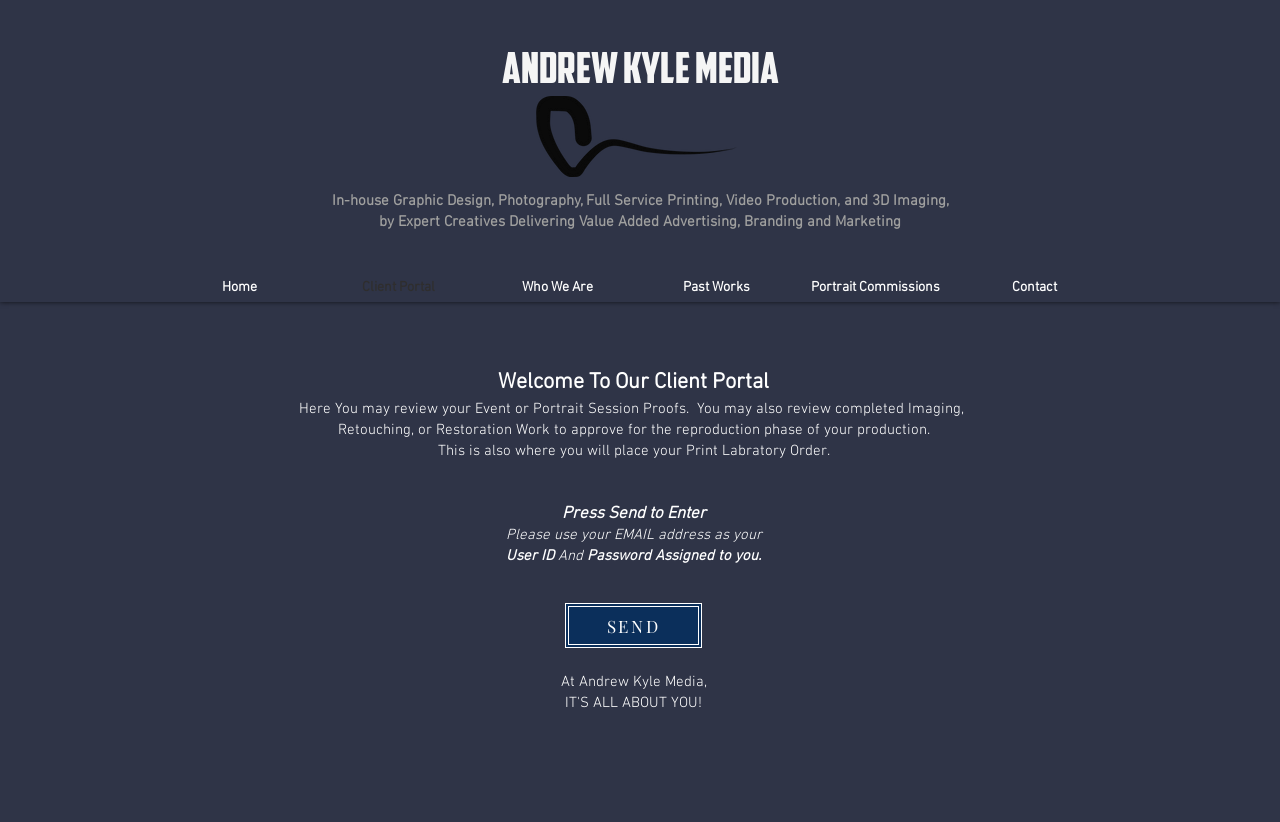What is the company's expertise?
Provide a one-word or short-phrase answer based on the image.

Graphic Design, Photography, etc.